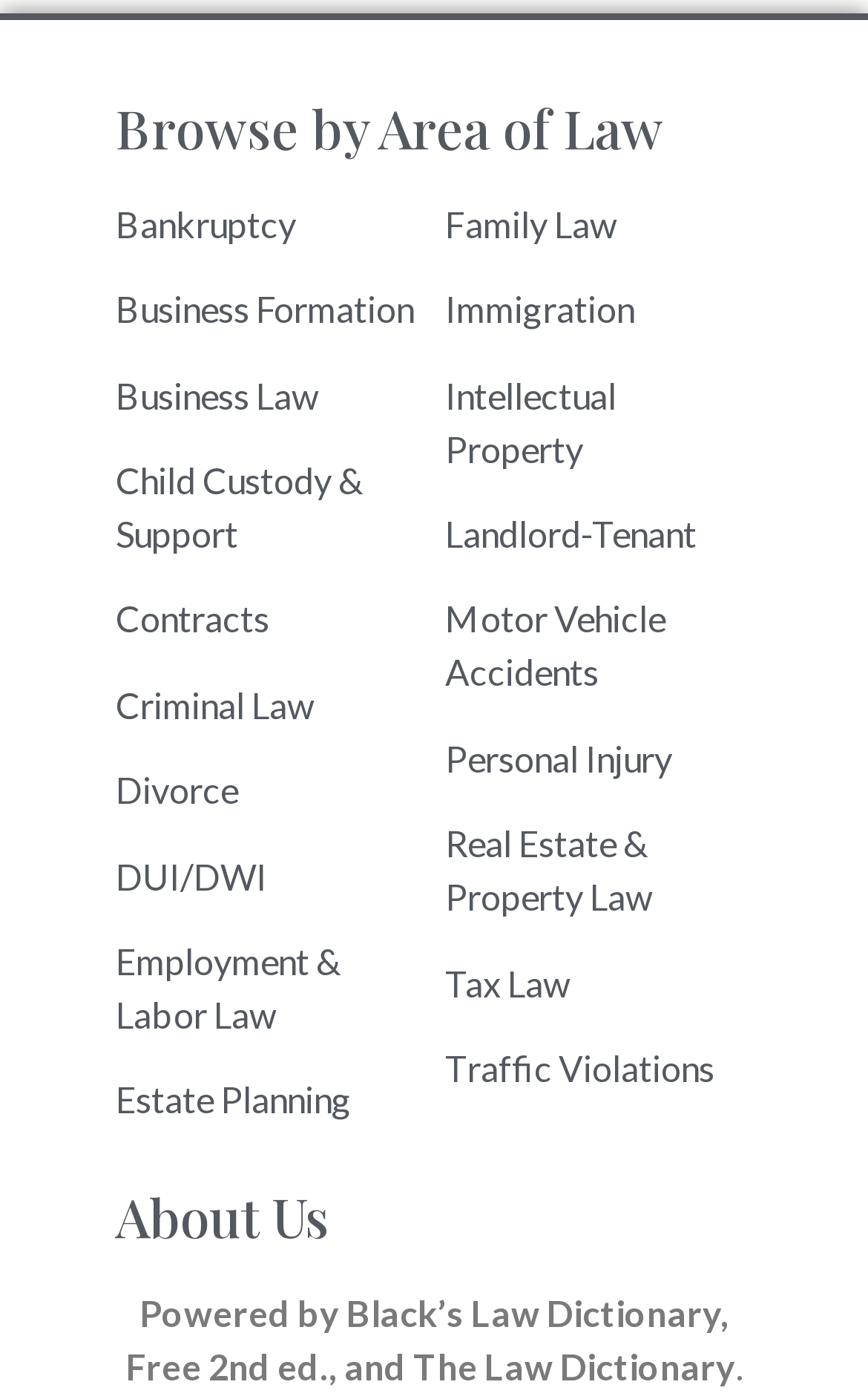Determine the bounding box coordinates for the clickable element required to fulfill the instruction: "Read about Employment & Labor Law". Provide the coordinates as four float numbers between 0 and 1, i.e., [left, top, right, bottom].

[0.133, 0.671, 0.392, 0.74]